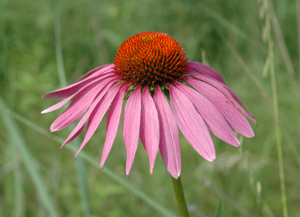What is the benefit of preserving native plant species?
Using the image as a reference, deliver a detailed and thorough answer to the question.

The caption states that the Purple Coneflower 'provides aesthetic appeal as well as vital nectar for butterflies, showcasing the importance of preserving native plant species in our environments', indicating that one of the benefits of preserving native plant species is providing vital nectar for butterflies.